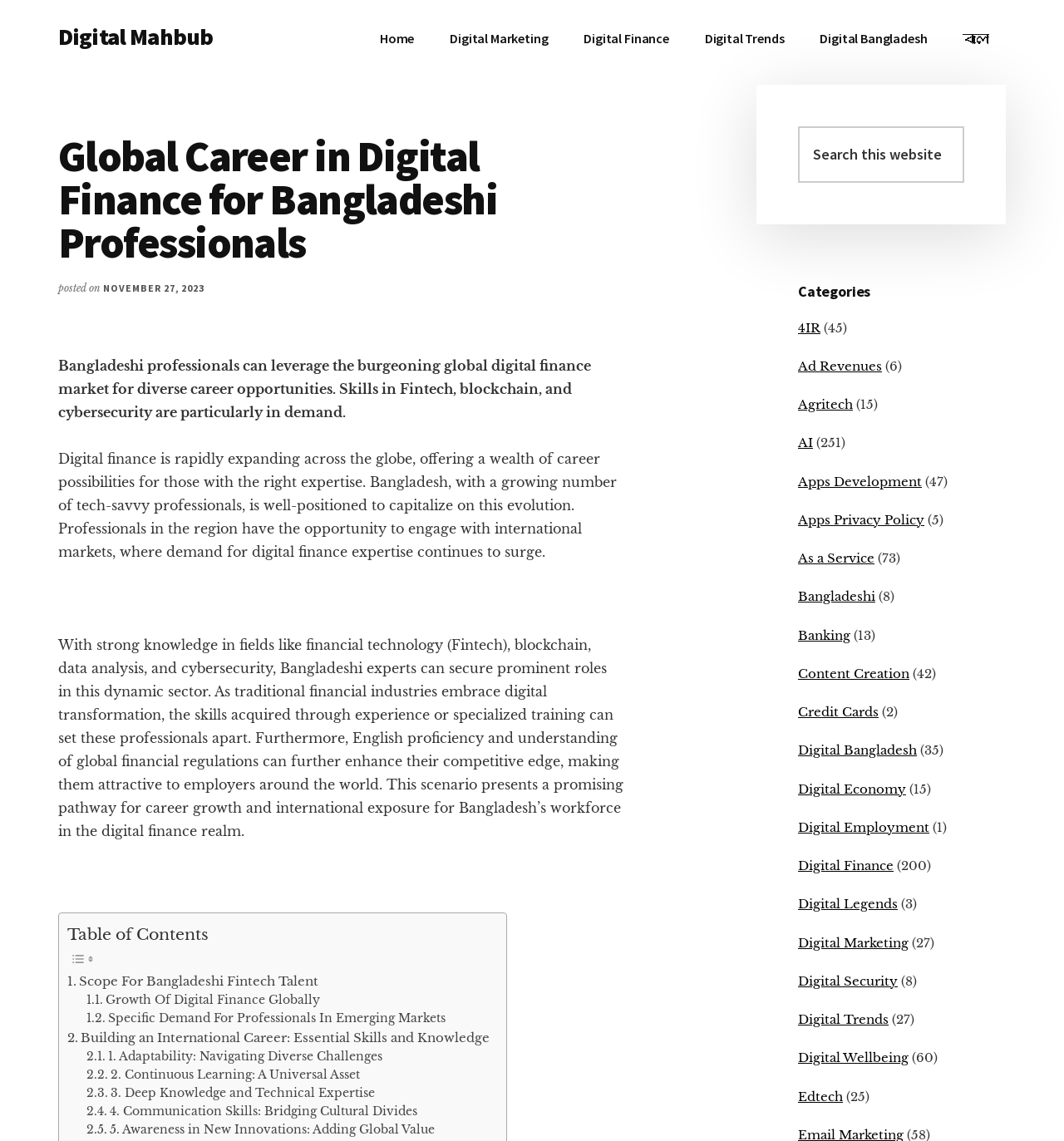Based on the element description Publications, identify the bounding box of the UI element in the given webpage screenshot. The coordinates should be in the format (top-left x, top-left y, bottom-right x, bottom-right y) and must be between 0 and 1.

None